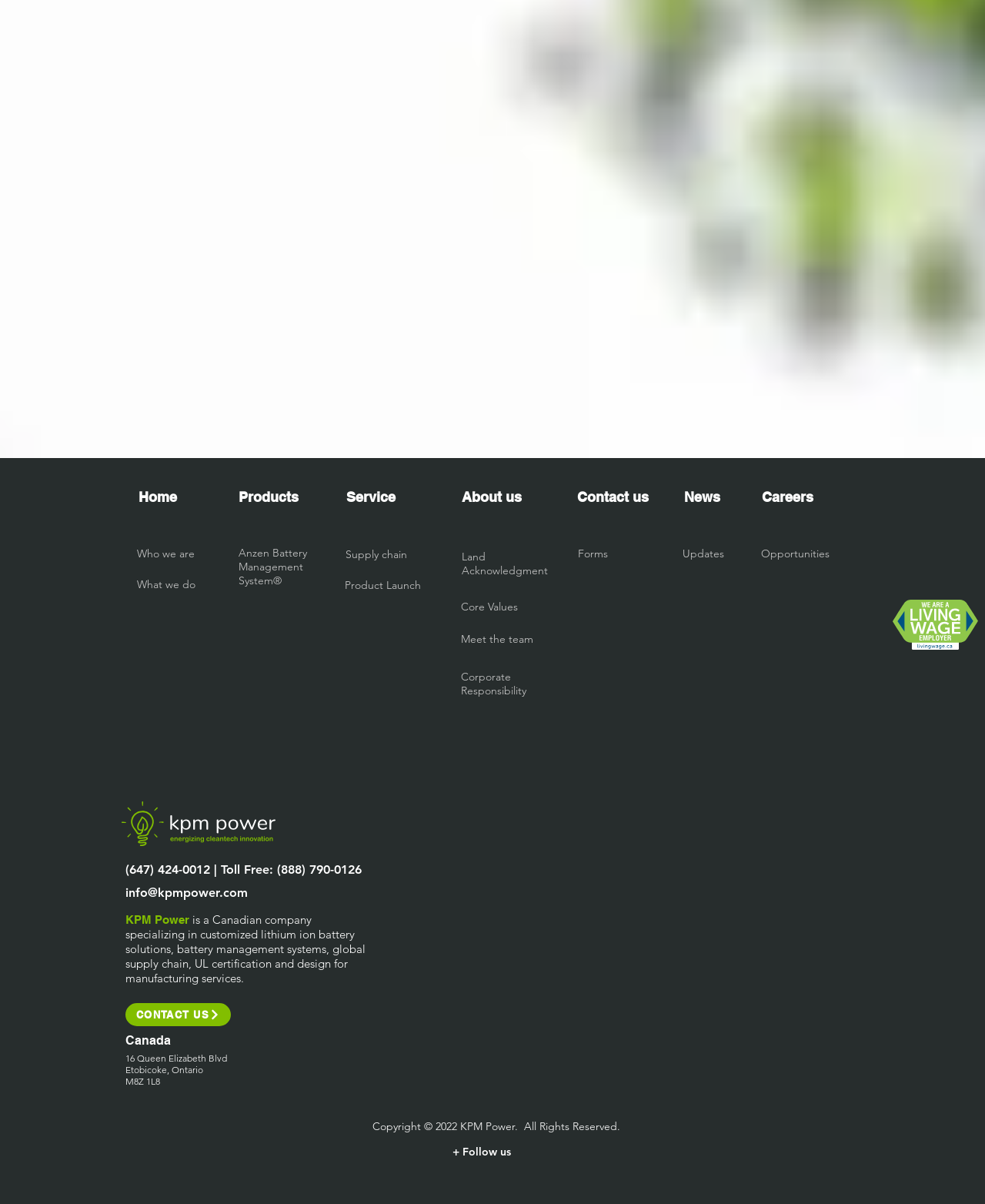Determine the bounding box coordinates of the UI element that matches the following description: "aria-label="Instagram"". The coordinates should be four float numbers between 0 and 1 in the format [left, top, right, bottom].

[0.541, 0.969, 0.558, 0.983]